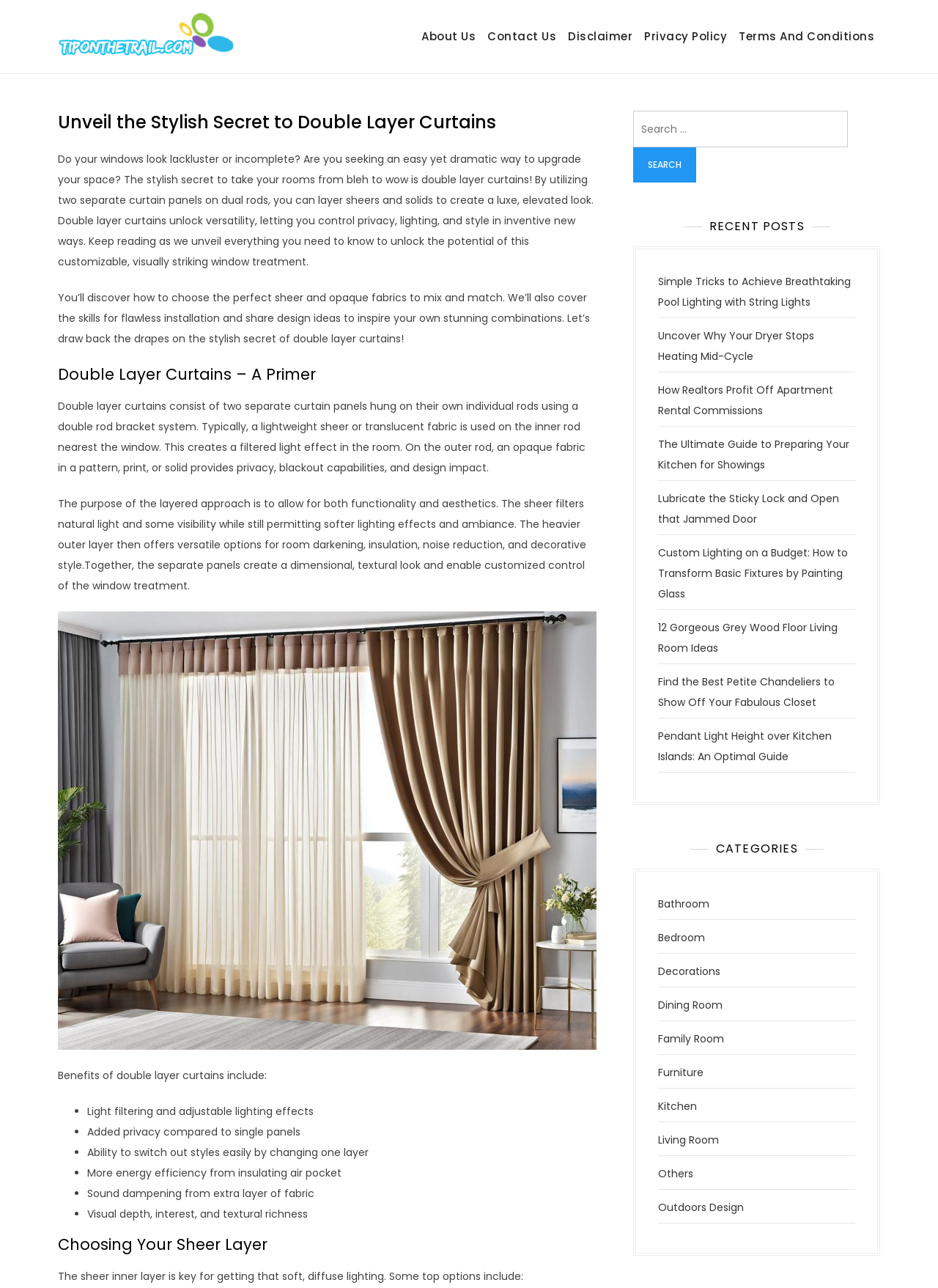How many separate curtain panels are used in double layer curtains?
Based on the content of the image, thoroughly explain and answer the question.

Double layer curtains consist of two separate curtain panels hung on their own individual rods using a double rod bracket system, as explained in the section 'Double Layer Curtains – A Primer'.